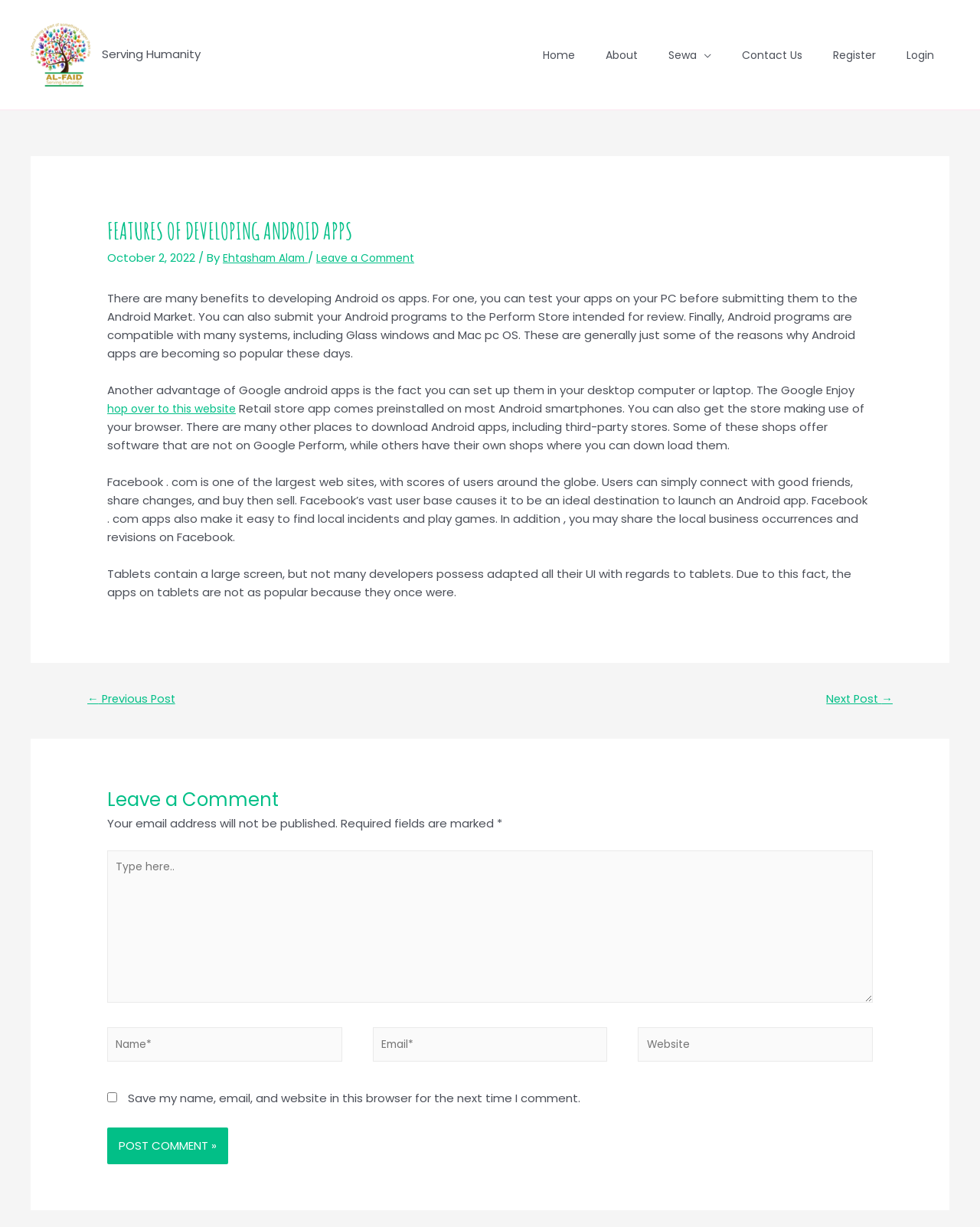What is the purpose of the 'Leave a Comment' section?
Based on the image, answer the question with as much detail as possible.

The 'Leave a Comment' section is provided at the end of the article, allowing users to share their thoughts and opinions on the topic of developing Android apps.